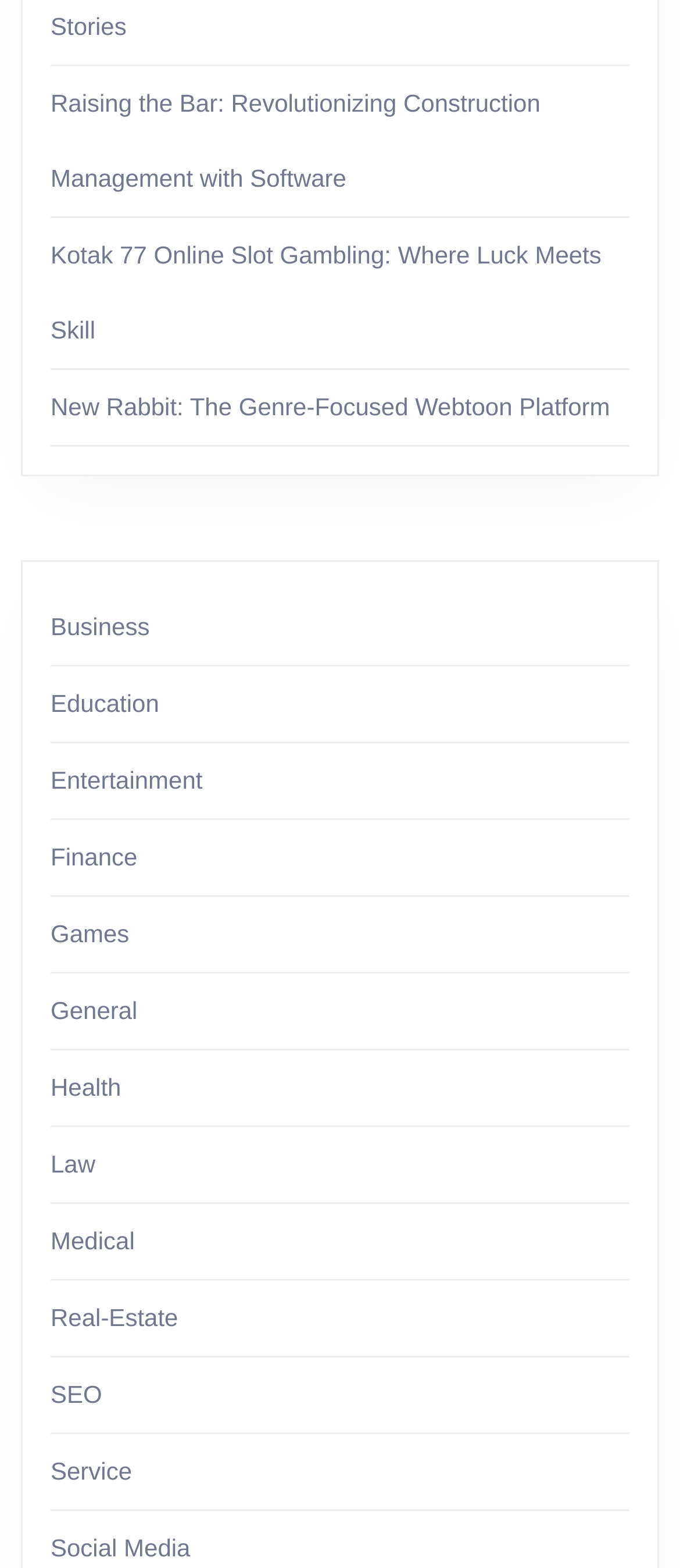How many links are related to 'Raising the Bar'?
Please elaborate on the answer to the question with detailed information.

I found a single link with the text 'Raising the Bar: Revolutionizing Construction Management with Software' on the webpage, which is located at the top with a bounding box coordinate of [0.074, 0.057, 0.795, 0.123].